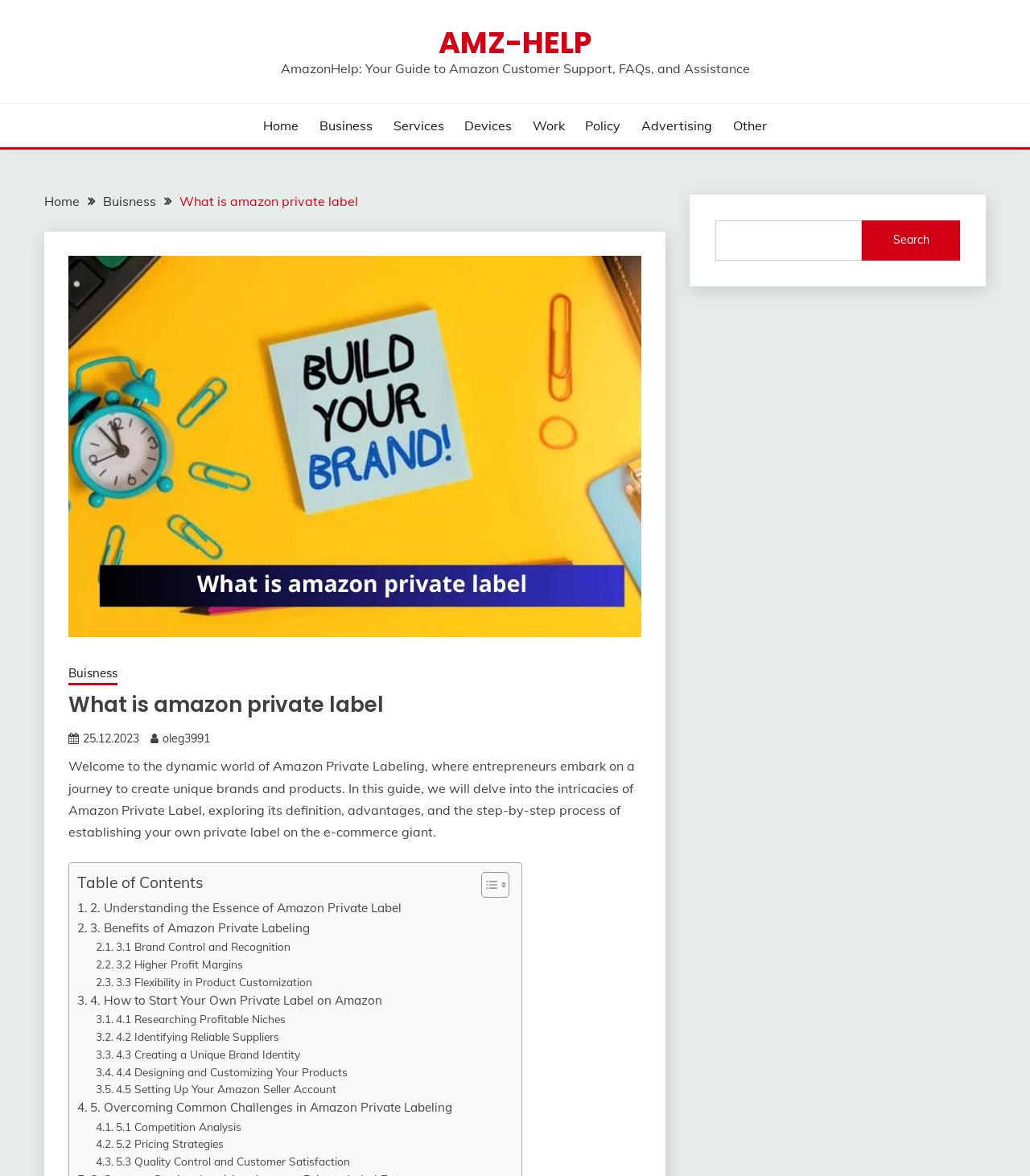How many sections are there in the table of contents?
Using the screenshot, give a one-word or short phrase answer.

5